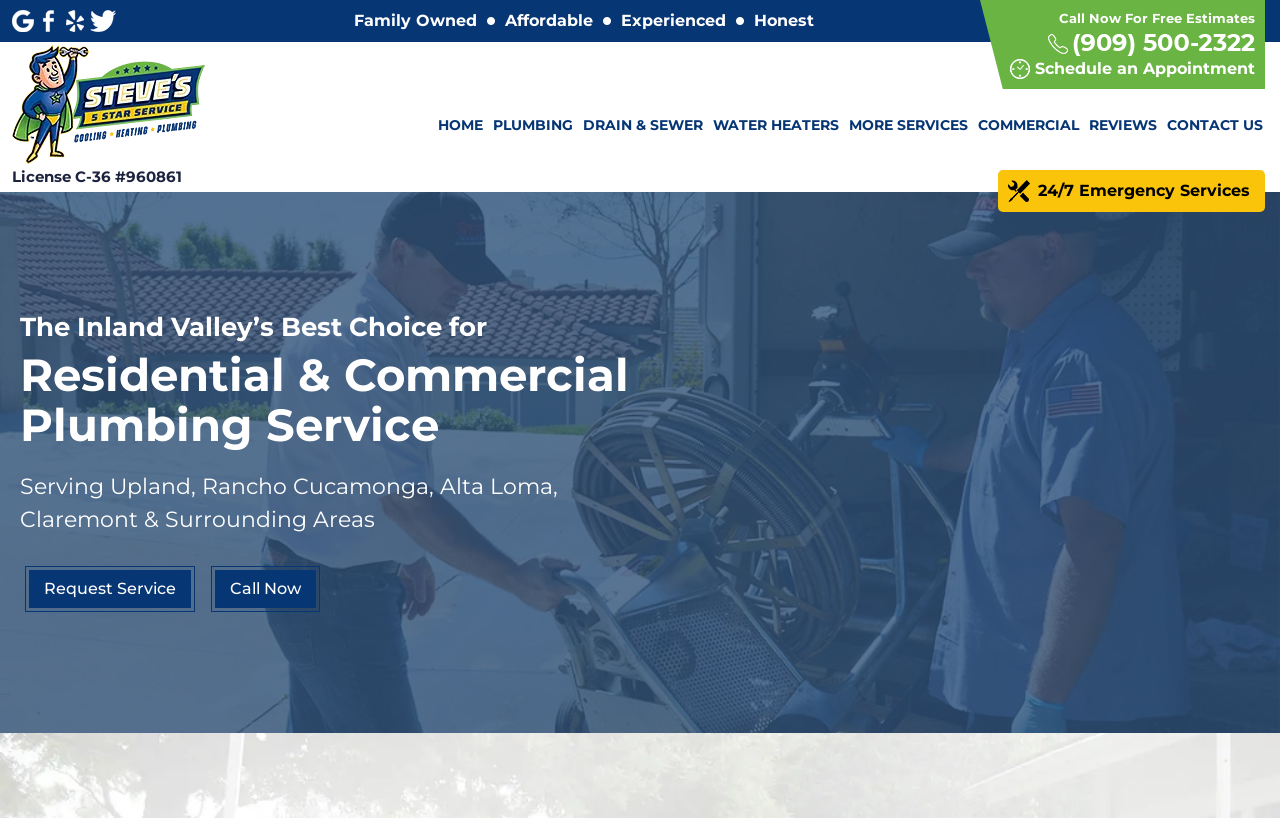Review the image closely and give a comprehensive answer to the question: What is the name of the plumbing service?

I found the name of the plumbing service by looking at the logo and the text on the webpage, which mentions 'Steve's Five Star Service' multiple times.